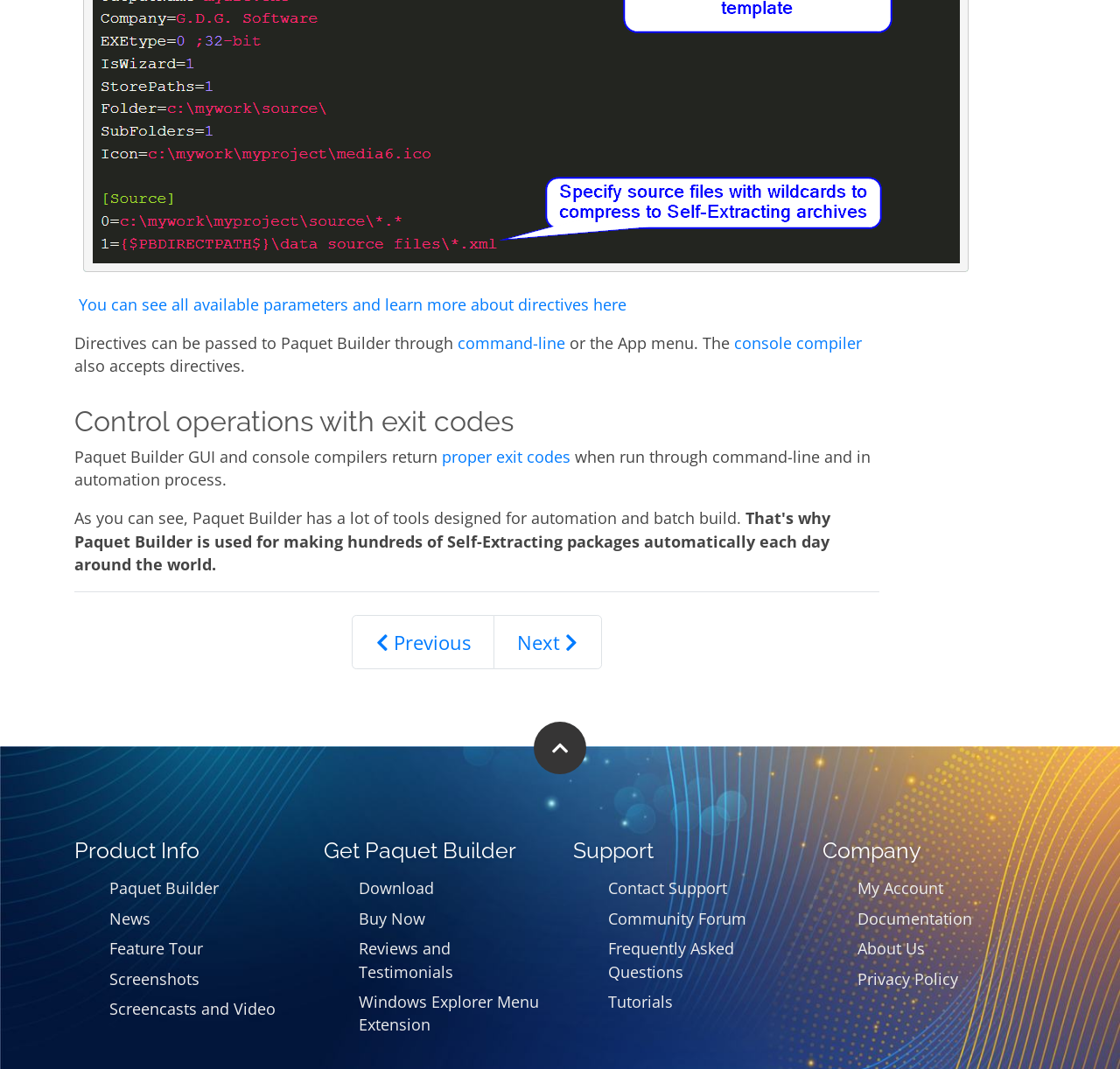Identify and provide the bounding box for the element described by: "Screencasts and Video".

[0.098, 0.934, 0.246, 0.953]